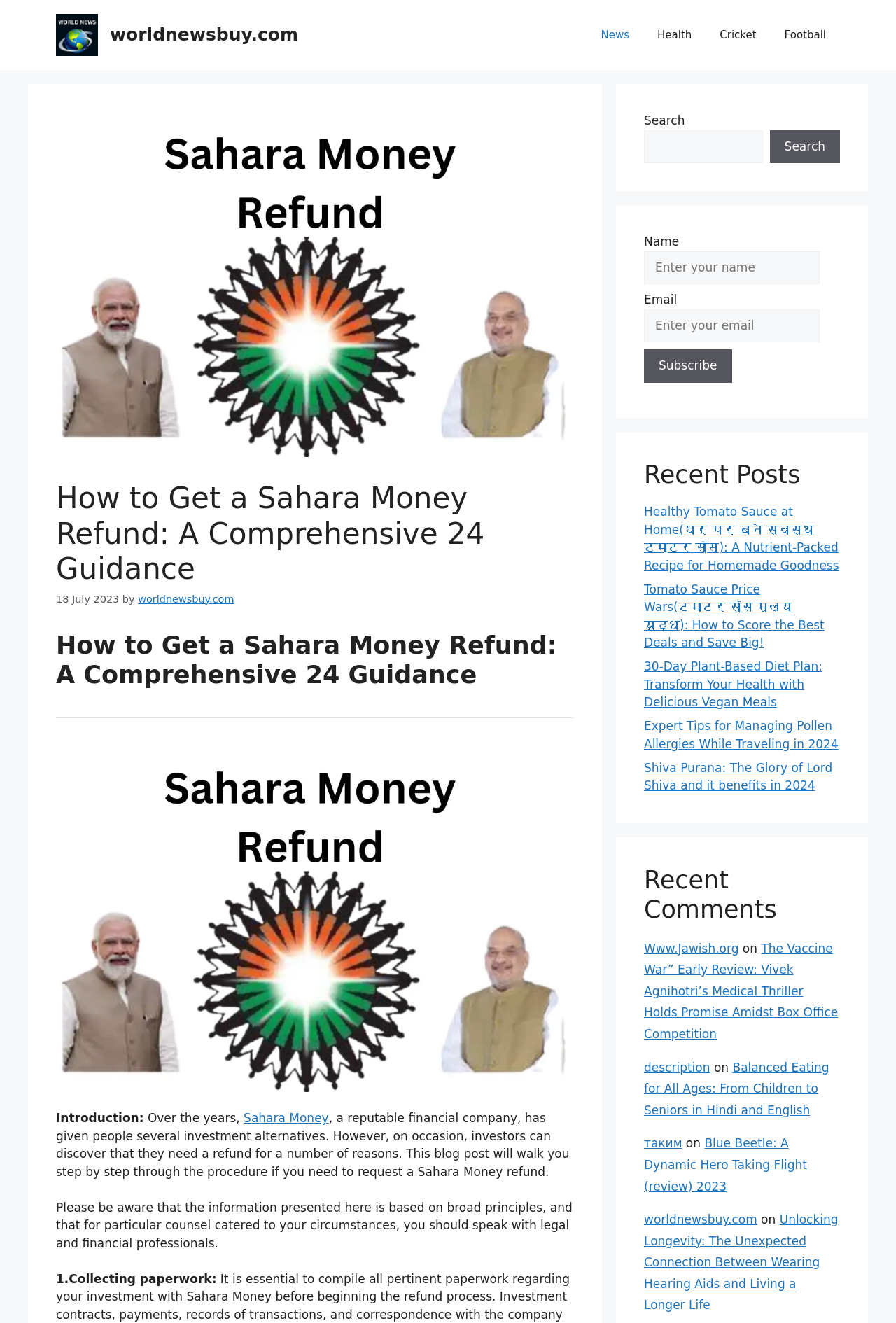What is the name of the financial company mentioned in the article?
Based on the visual details in the image, please answer the question thoroughly.

The article mentions 'Sahara Money' as a reputable financial company that has given people several investment alternatives. This information is found in the introduction section of the article.